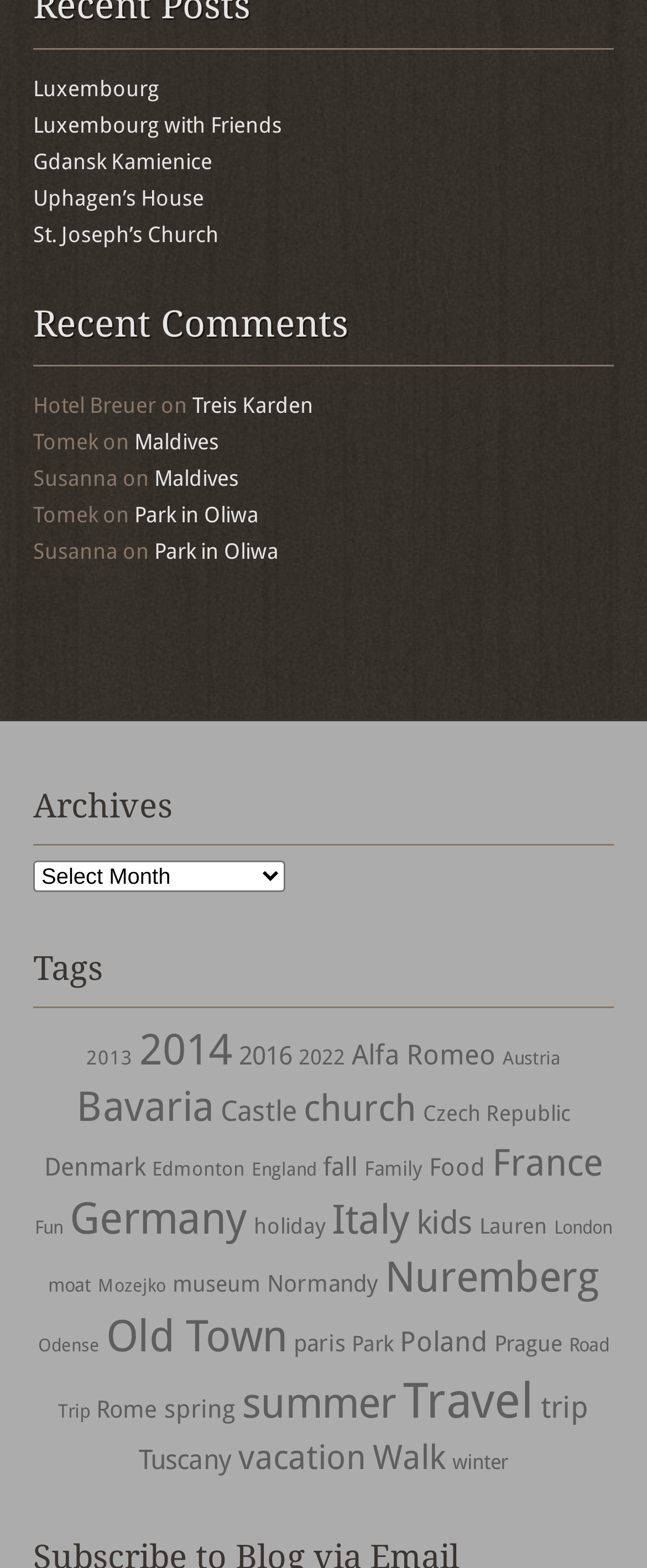Identify the bounding box coordinates for the UI element mentioned here: "Gdansk Kamienice". Provide the coordinates as four float values between 0 and 1, i.e., [left, top, right, bottom].

[0.051, 0.095, 0.328, 0.111]